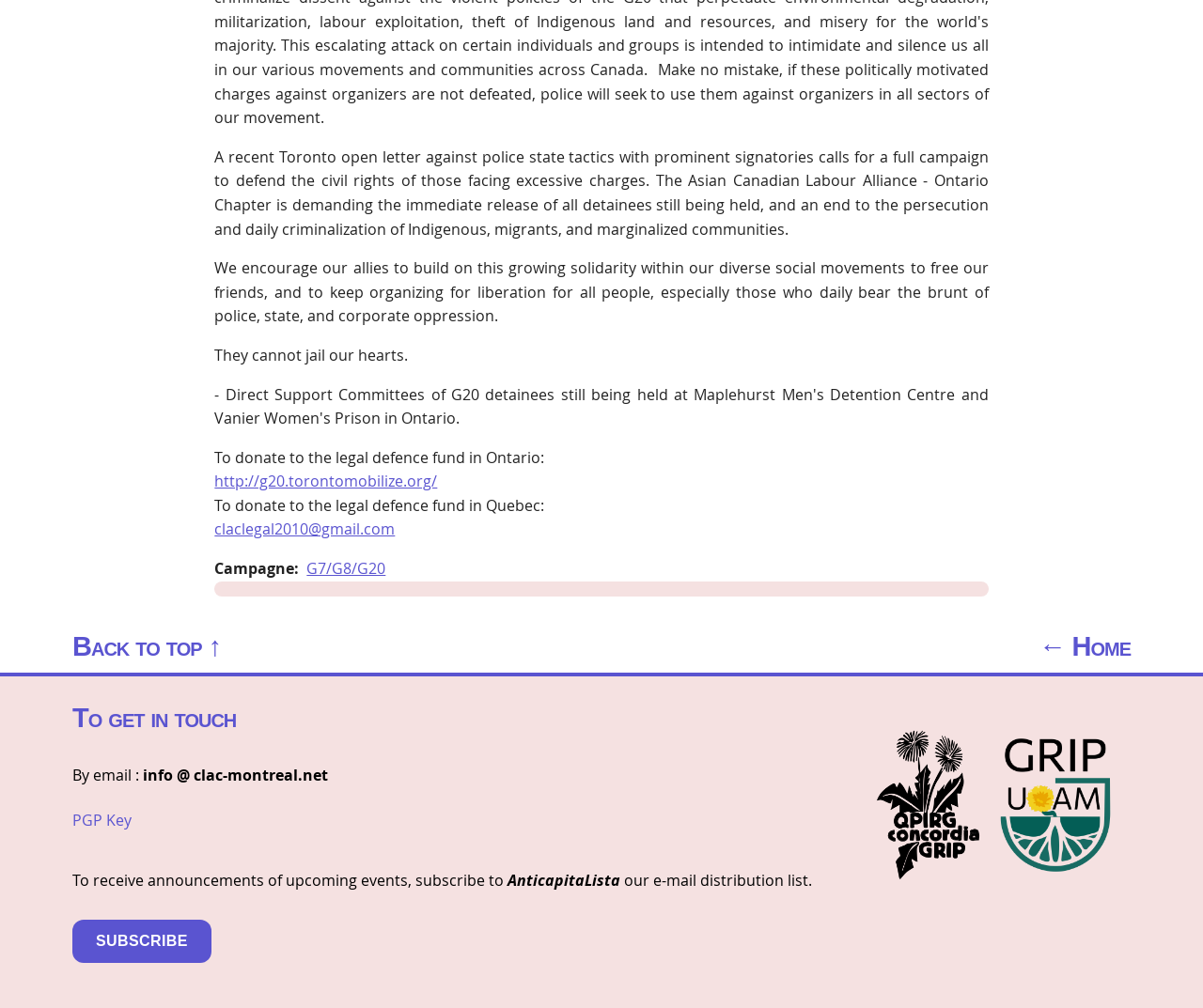What is the purpose of the legal defence fund?
Use the image to answer the question with a single word or phrase.

To free detainees